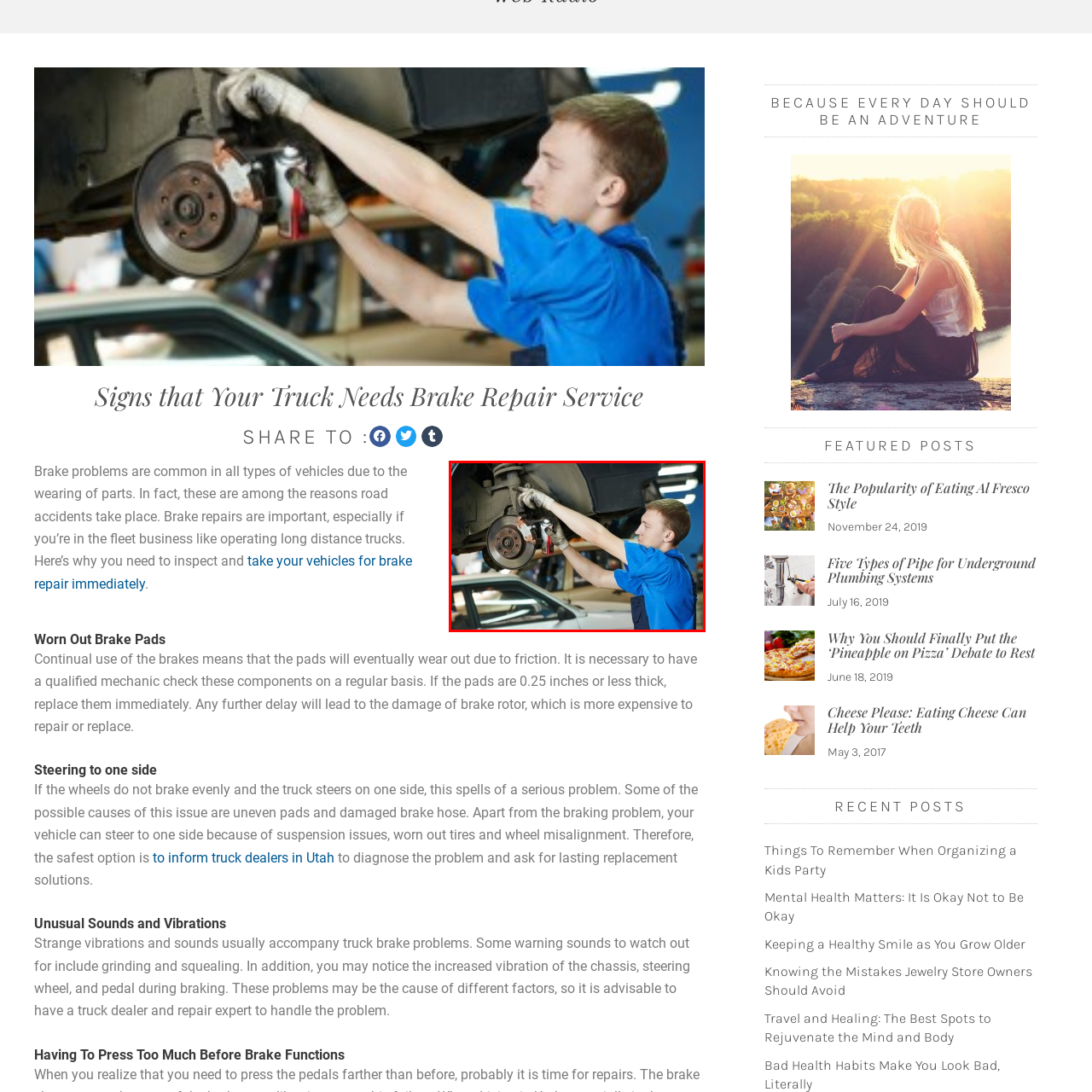Describe in detail the elements and actions shown in the image within the red-bordered area.

The image depicts a skilled mechanic performing brake repair on a vehicle in a workshop. The mechanic, dressed in a blue shirt, is focused on adjusting or inspecting the car’s brake system, which includes the brake pads and rotor. This type of repair is crucial, as brake issues are common in all vehicles due to wear and tear, contributing significantly to road safety. The background features other cars, emphasizing the bustling environment of a garage, highlighting the importance of regular maintenance and inspections to prevent serious problems such as uneven braking or unusual sounds. This visual reinforces the message that timely brake repairs are vital, especially for those in the fleet business operating long-distance trucks.